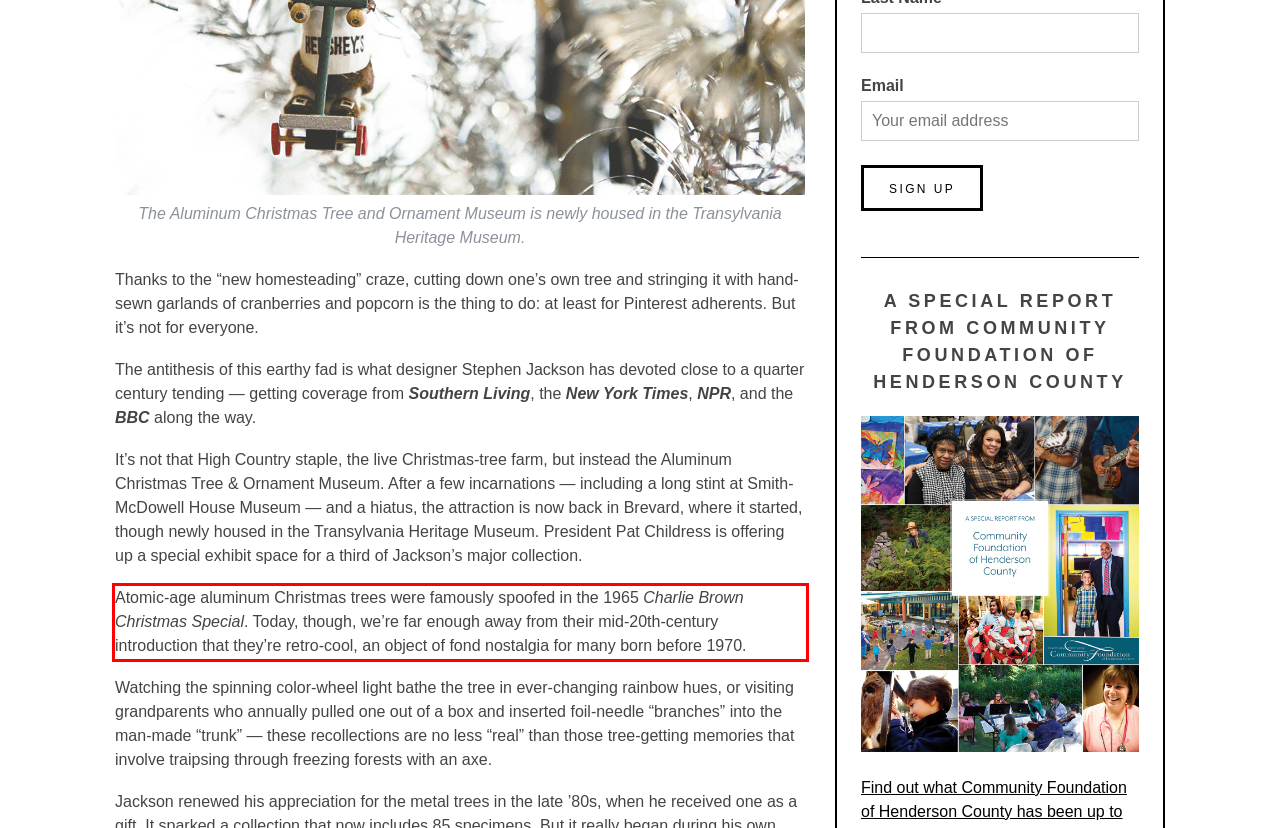Identify and extract the text within the red rectangle in the screenshot of the webpage.

Atomic-age aluminum Christmas trees were famously spoofed in the 1965 Charlie Brown Christmas Special. Today, though, we’re far enough away from their mid-20th-century introduction that they’re retro-cool, an object of fond nostalgia for many born before 1970.